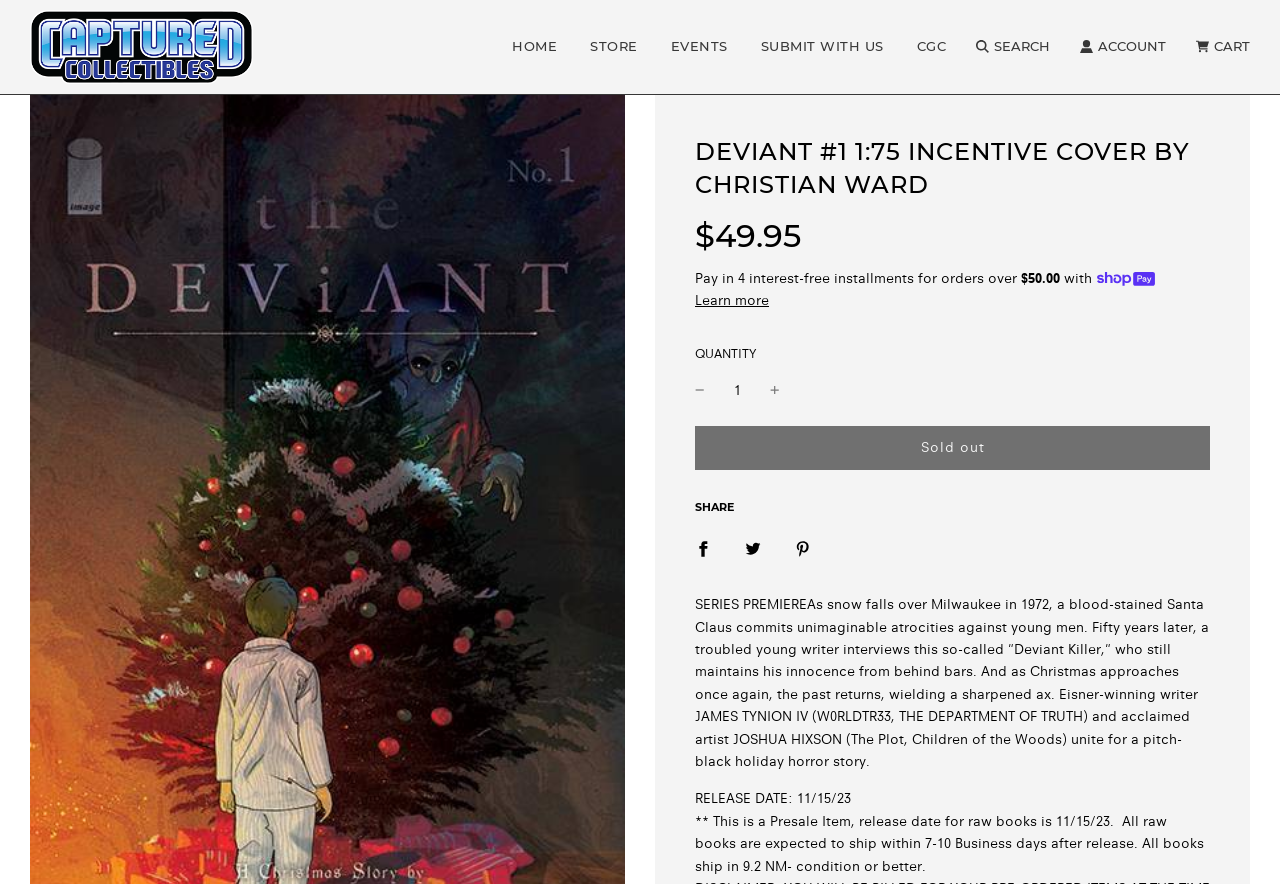What is the sale price of the comic book?
Based on the screenshot, provide a one-word or short-phrase response.

$49.95